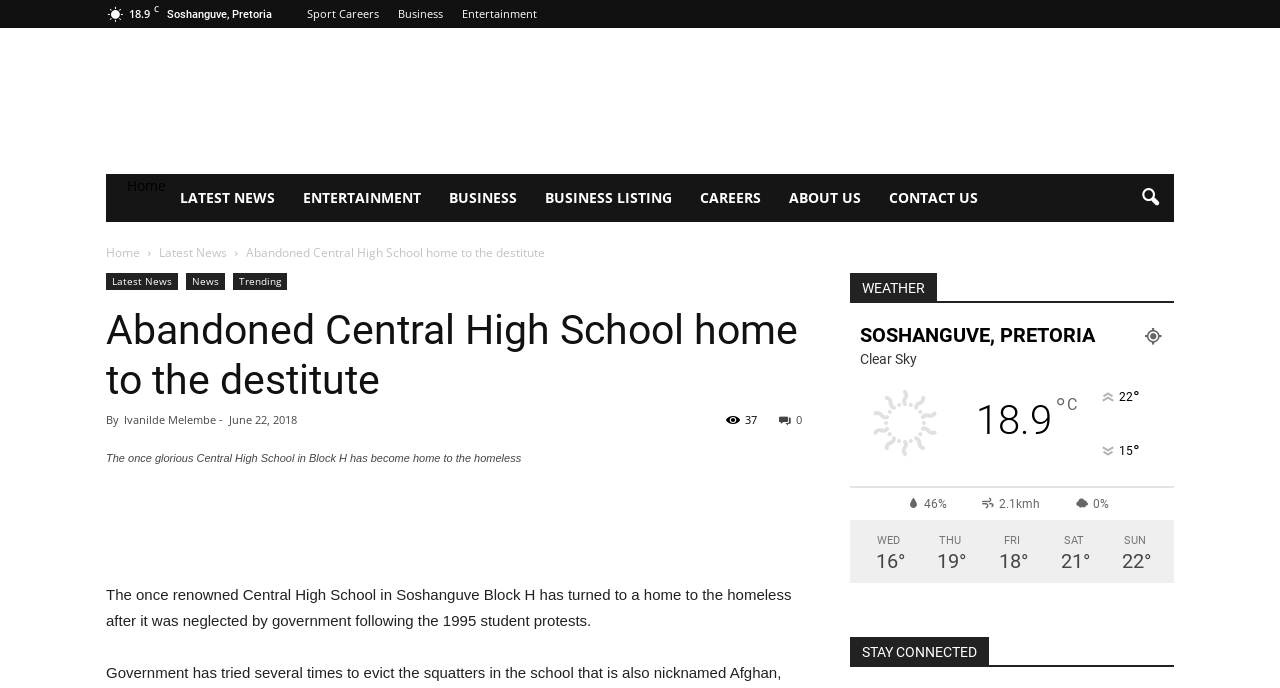Explain the webpage in detail.

The webpage appears to be a news article from Soshanguve Times, with the title "Abandoned Central High School home to the destitute". At the top of the page, there are several links to different sections of the website, including "Sport", "Careers", "Business", and "Entertainment". Below these links, there is a prominent heading that reads "Home" and a series of links to various news categories, including "LATEST NEWS", "ENTERTAINMENT", and "BUSINESS".

The main article is divided into several sections. The first section features a heading that reads "Abandoned Central High School home to the destitute" and is accompanied by a figure with a caption that describes the once-glorious Central High School in Block H, which has become a home to the homeless. Below the figure, there is a paragraph of text that provides more information about the school's history and its current state.

To the right of the main article, there is a section dedicated to the weather, which displays the current weather conditions in Soshanguve, Pretoria, including the temperature, humidity, and wind speed. There is also a forecast for the next few days, with temperatures and weather conditions listed for each day.

At the bottom of the page, there is a section titled "STAY CONNECTED", which appears to be a call to action to encourage readers to follow the website's social media accounts or subscribe to its newsletter.